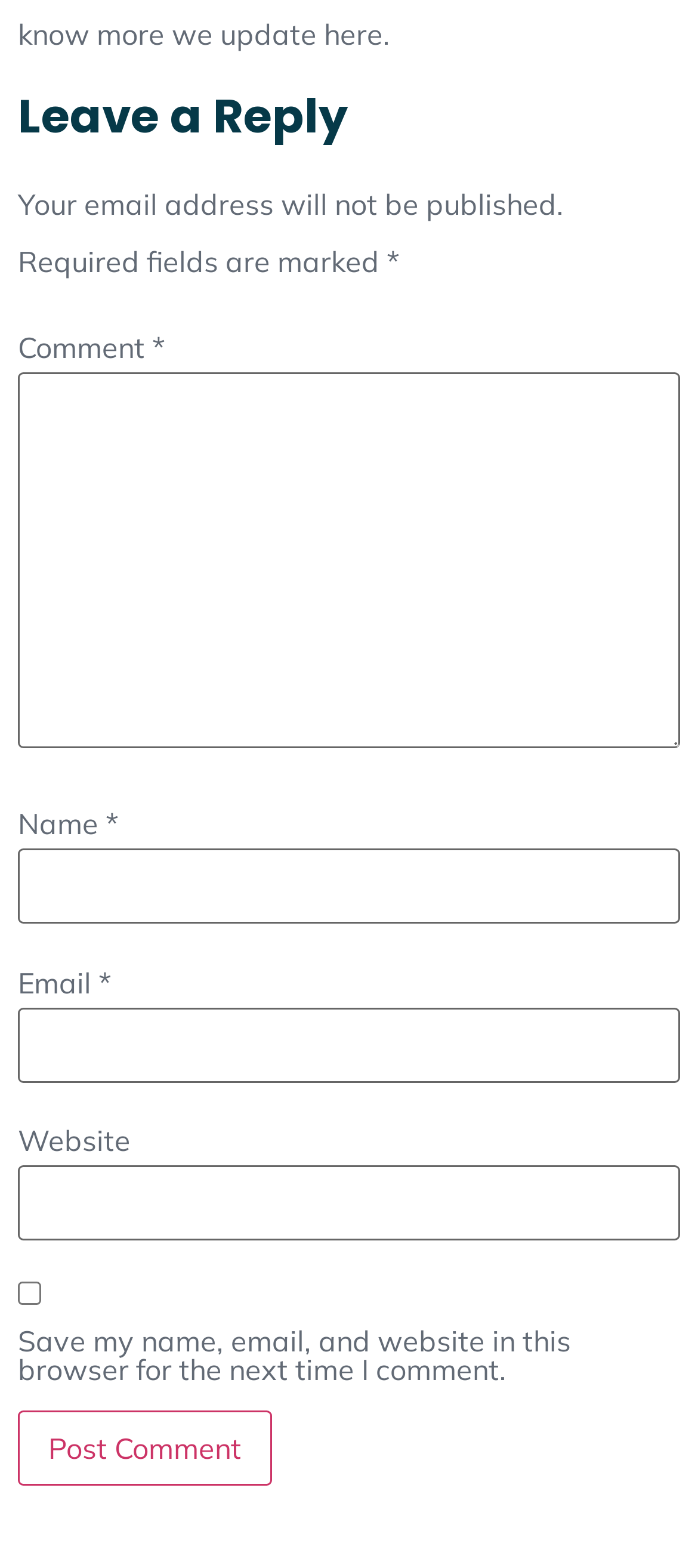What is the default state of the 'Save my name, email, and website' checkbox?
Please provide a single word or phrase as your answer based on the image.

Unchecked